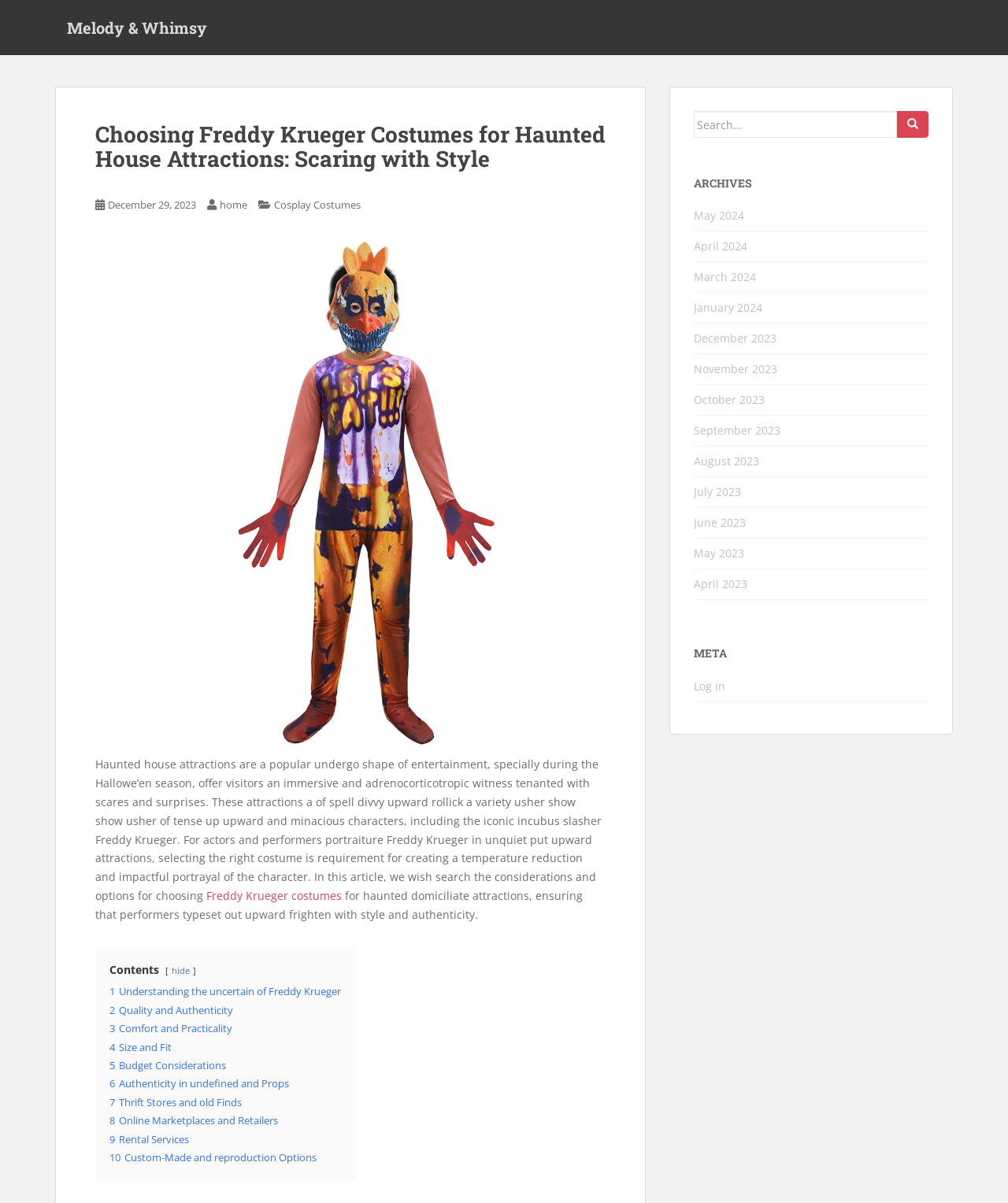Offer a detailed account of what is visible on the webpage.

This webpage is about choosing Freddy Krueger costumes for haunted house attractions. At the top, there is a header section with a link to "Melody & Whimsy" and a heading that reads "Choosing Freddy Krueger Costumes for Haunted House Attractions: Scaring with Style". Below the header, there is a date "December 29, 2023" and links to "home" and "Cosplay Costumes". 

To the right of the header section, there is an image related to the article. Below the image, there is a paragraph of text that introduces the topic of haunted house attractions and the importance of choosing the right costume for actors and performers portraying Freddy Krueger. 

The article is divided into sections, with a table of contents at the top that lists the different sections, including "Understanding the character of Freddy Krueger", "Quality and Authenticity", "Comfort and Practicality", and others. 

On the right side of the page, there is a complementary section that contains a search bar, archives, and a "META" section. The archives section lists links to different months, from May 2024 to June 2023. The "META" section has a link to "Log in".